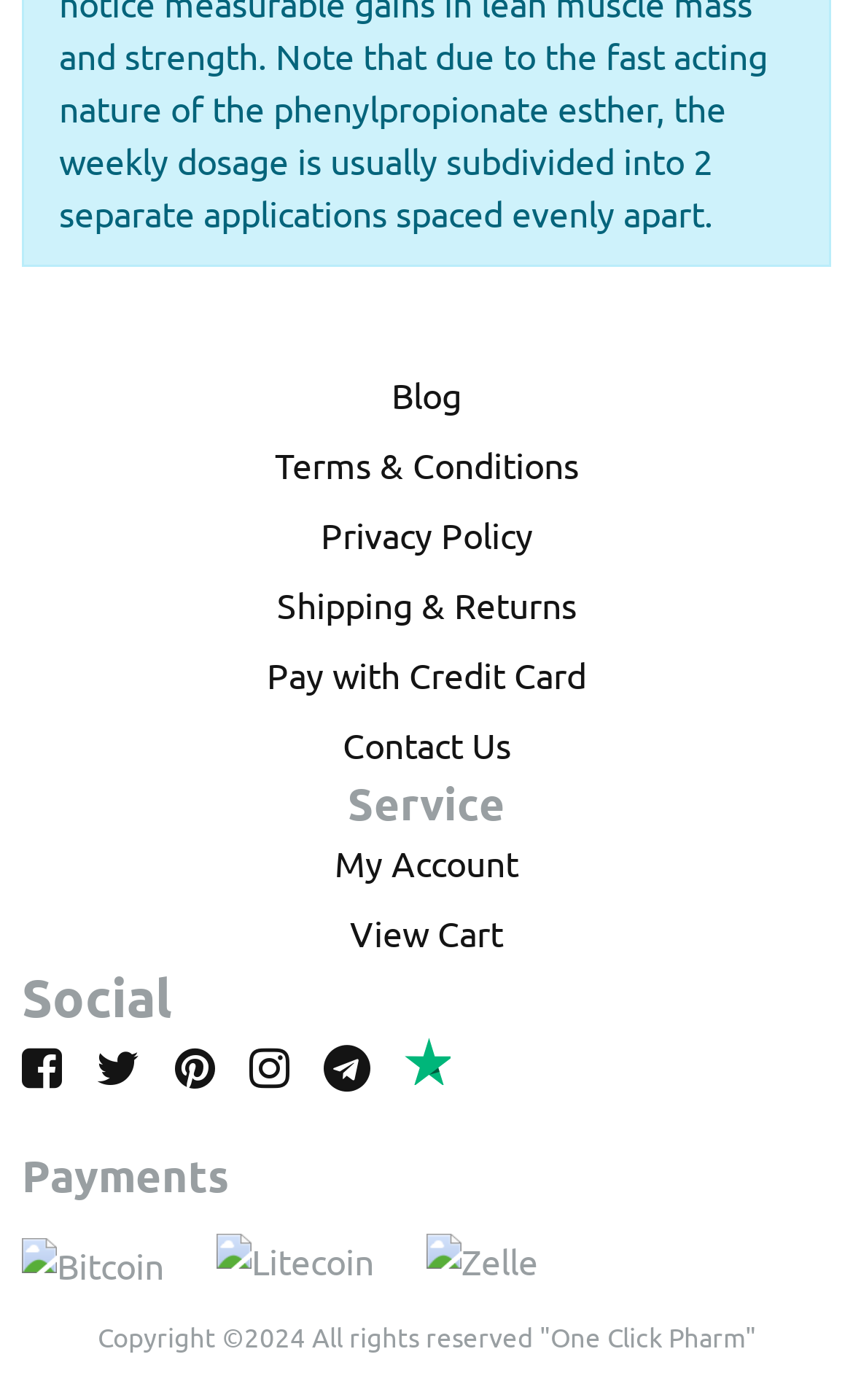Predict the bounding box coordinates of the area that should be clicked to accomplish the following instruction: "Go to terms and conditions". The bounding box coordinates should consist of four float numbers between 0 and 1, i.e., [left, top, right, bottom].

[0.322, 0.316, 0.678, 0.347]